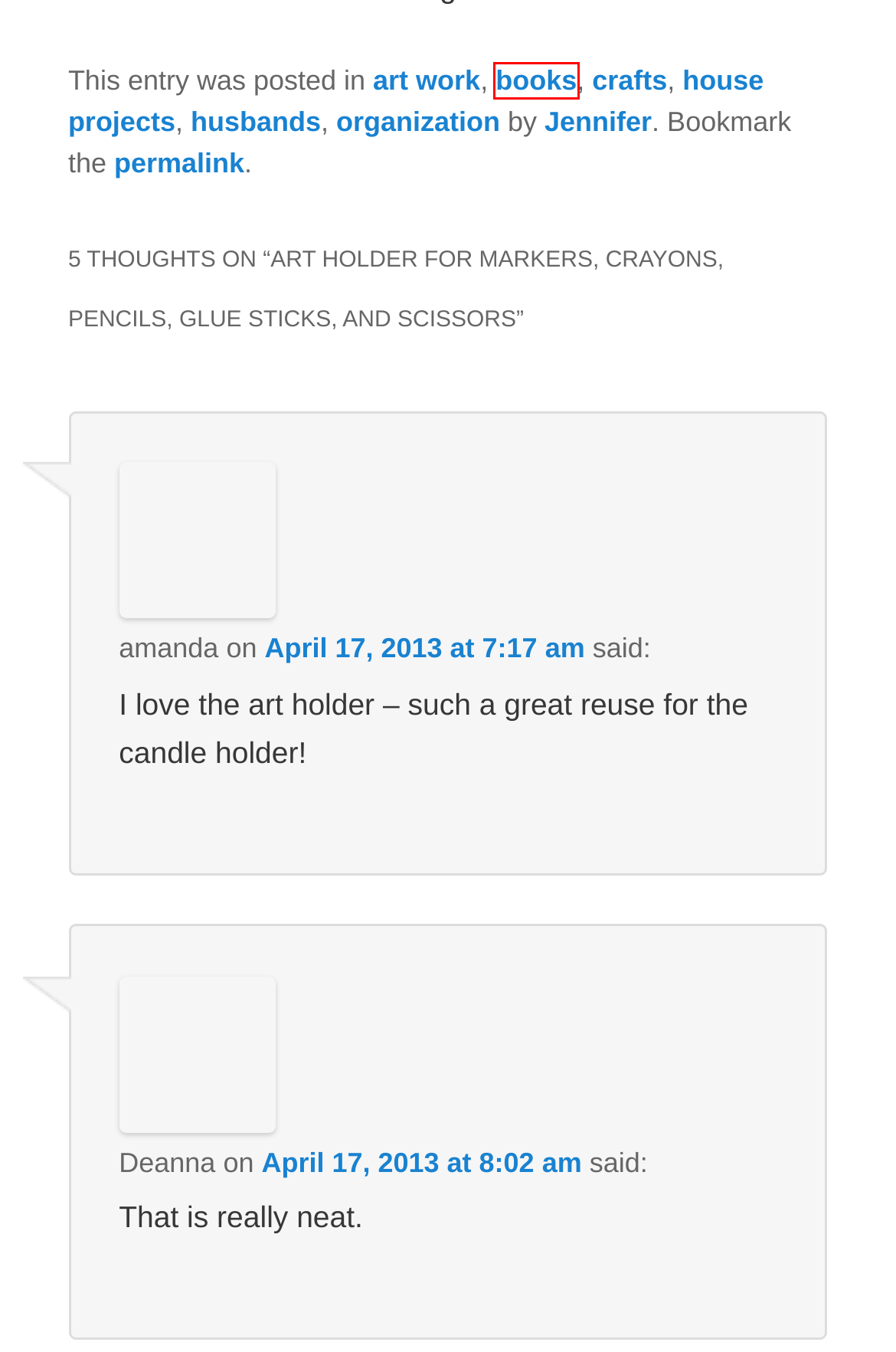Examine the screenshot of a webpage with a red bounding box around a UI element. Select the most accurate webpage description that corresponds to the new page after clicking the highlighted element. Here are the choices:
A. books | Big D & Me
B. art work | Big D & Me
C. Jennifer | Big D & Me
D. husbands | Big D & Me
E. house projects | Big D & Me
F. Mr. Rogers is a Good Place to Start | Big D & Me
G. organization | Big D & Me
H. Our Favorite Art Books | Big D & Me

A